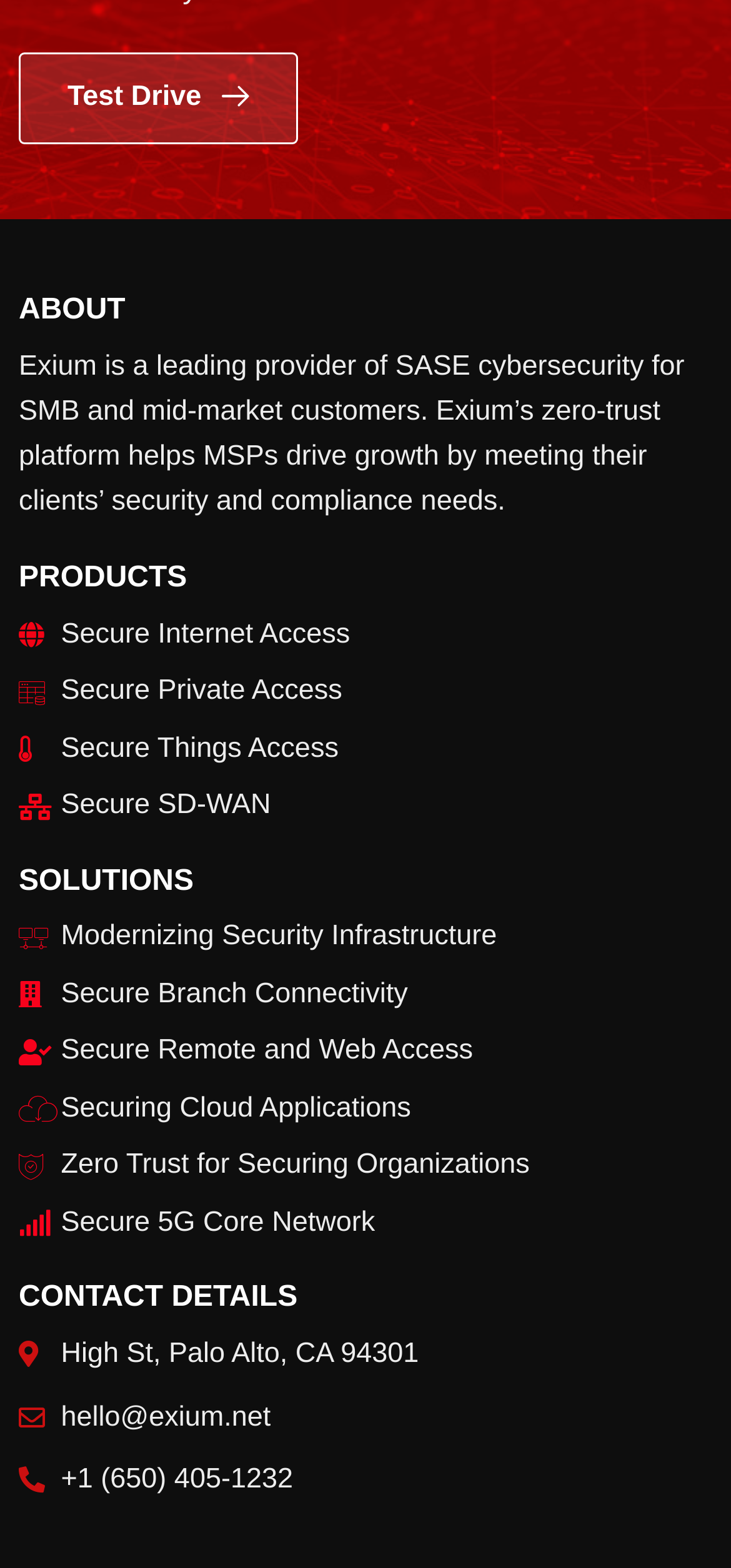How many links are under the PRODUCTS section?
Based on the image, answer the question with as much detail as possible.

I counted the number of links under the PRODUCTS section, which are 'Secure Internet Access', 'Secure Private Access', 'Secure Things Access', and 'Secure SD-WAN'. There are 4 links in total.